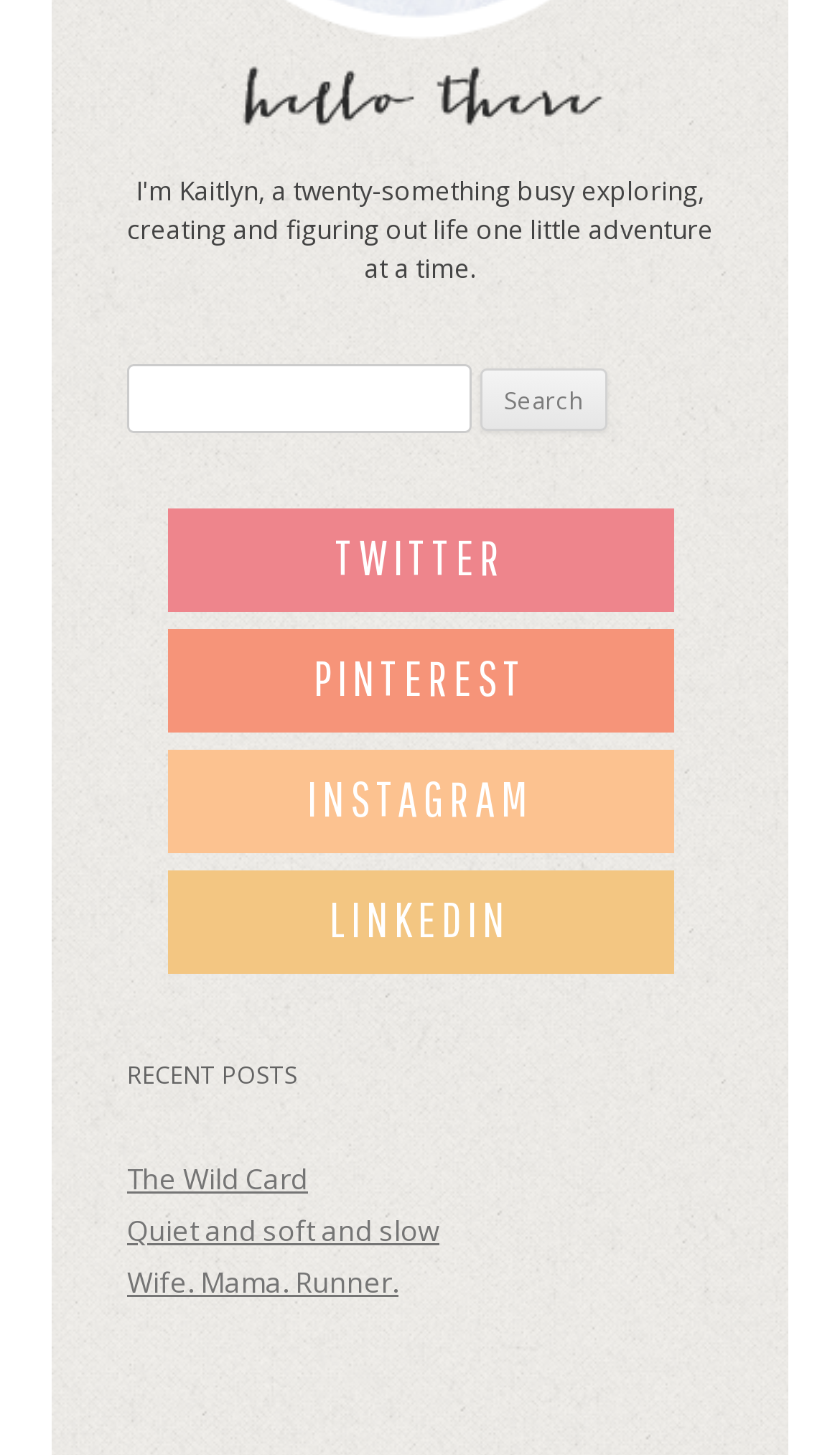What is the purpose of the textbox?
Please provide an in-depth and detailed response to the question.

The textbox is located next to the 'Search for:' label and has a 'Search' button beside it, indicating that its purpose is to input search queries.